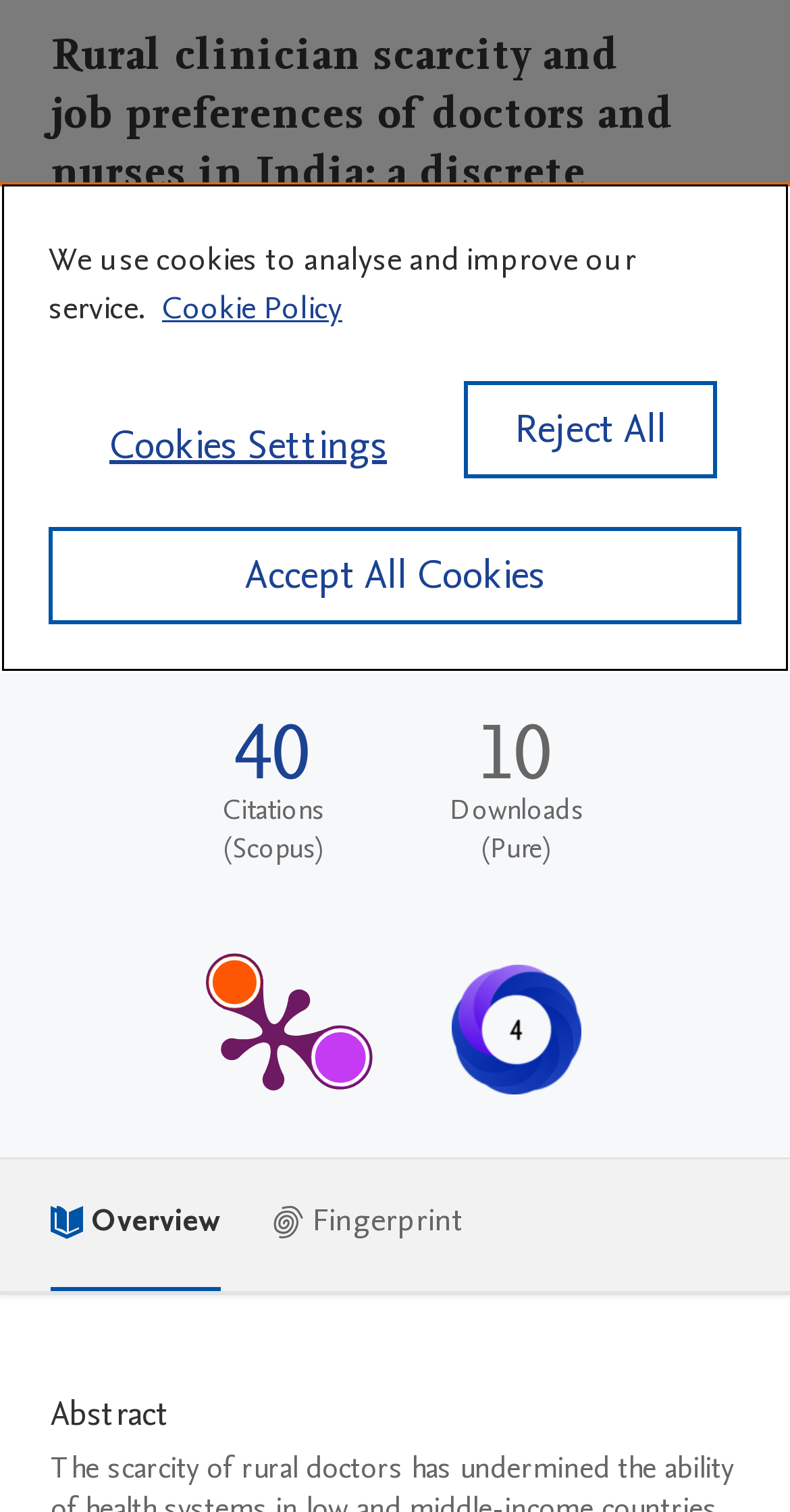Determine the bounding box of the UI element mentioned here: "Mandy Ryan". The coordinates must be in the format [left, top, right, bottom] with values ranging from 0 to 1.

[0.308, 0.193, 0.497, 0.22]